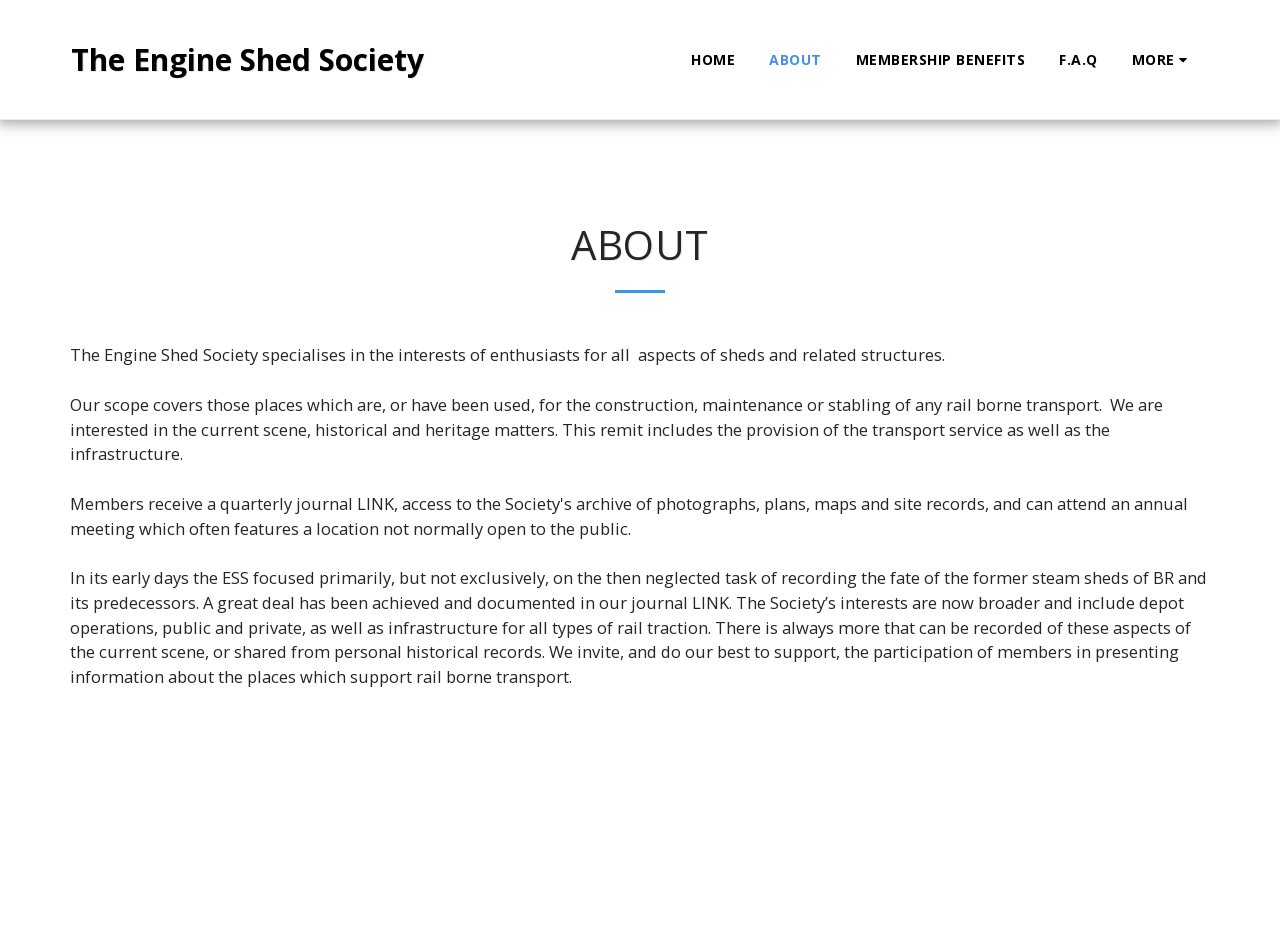Please answer the following question using a single word or phrase: 
What is the scope of the society?

Rail borne transport